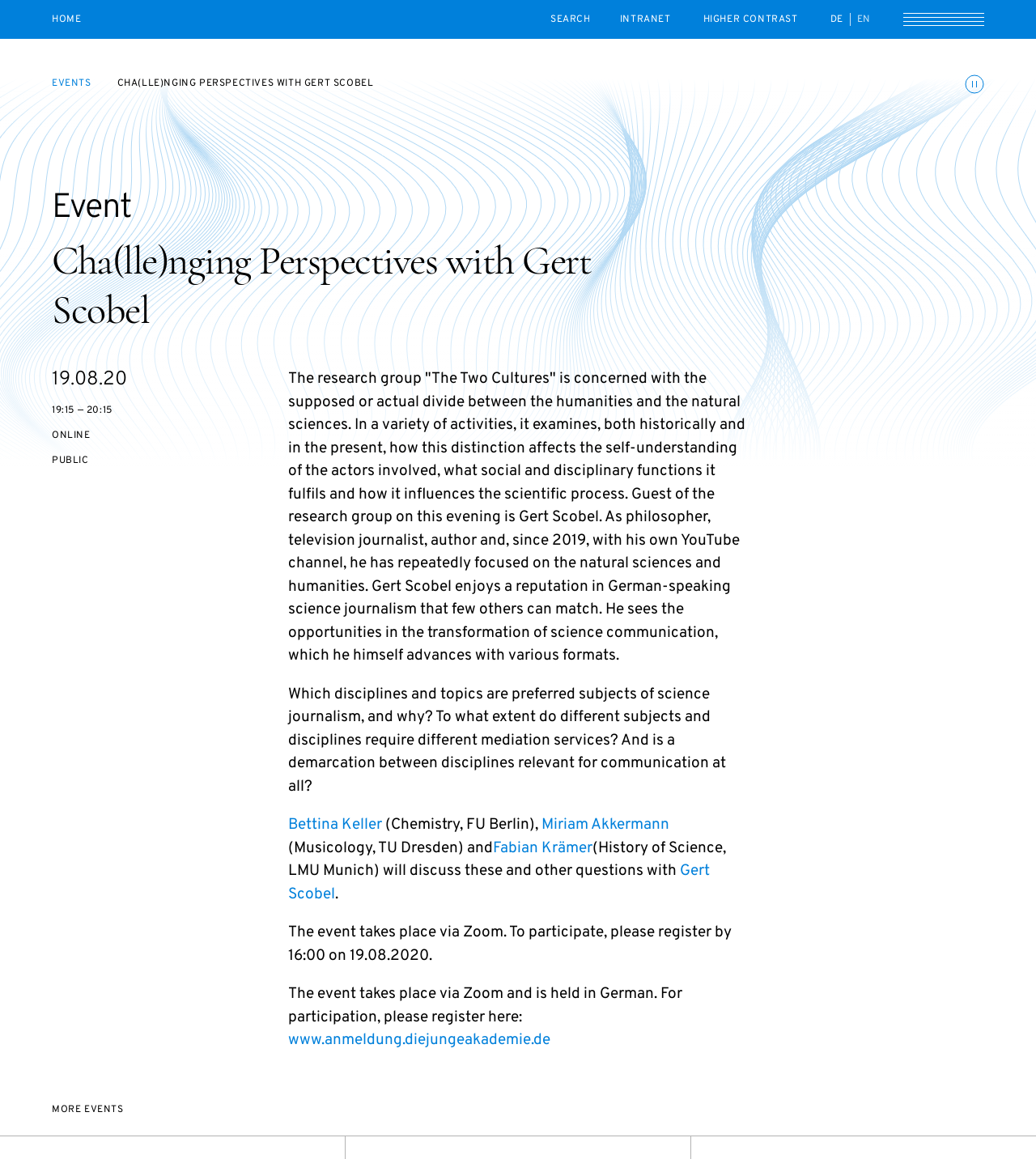Generate an in-depth caption that captures all aspects of the webpage.

The webpage is about an event series called "Cha(lle)nging Perspectives" organized by the Junge Akademie, with a focus on the upcoming event featuring Gert Scobel. 

At the top of the page, there is a header section with several links, including "HOME", "INTRANET", and "DE" for language selection. There is also a search bar and a button to toggle animations. 

Below the header, there is a prominent section with the event title "Cha(lle)nging Perspectives with Gert Scobel" and a description of the event, including the date, time, and location (online). 

The event description is followed by a section with details about the event, including the research group "The Two Cultures" and their focus on the divide between the humanities and natural sciences. The section also introduces the guest speaker, Gert Scobel, and his background in science journalism. 

The webpage then presents a series of questions related to science journalism and communication, which will be discussed during the event. The speakers participating in the discussion are listed, along with their affiliations. 

Finally, there is a section with practical information about the event, including registration details and a link to register. The event will take place via Zoom and is held in German. 

At the very bottom of the page, there is a link to "MORE EVENTS" suggesting that there are additional events in the series.